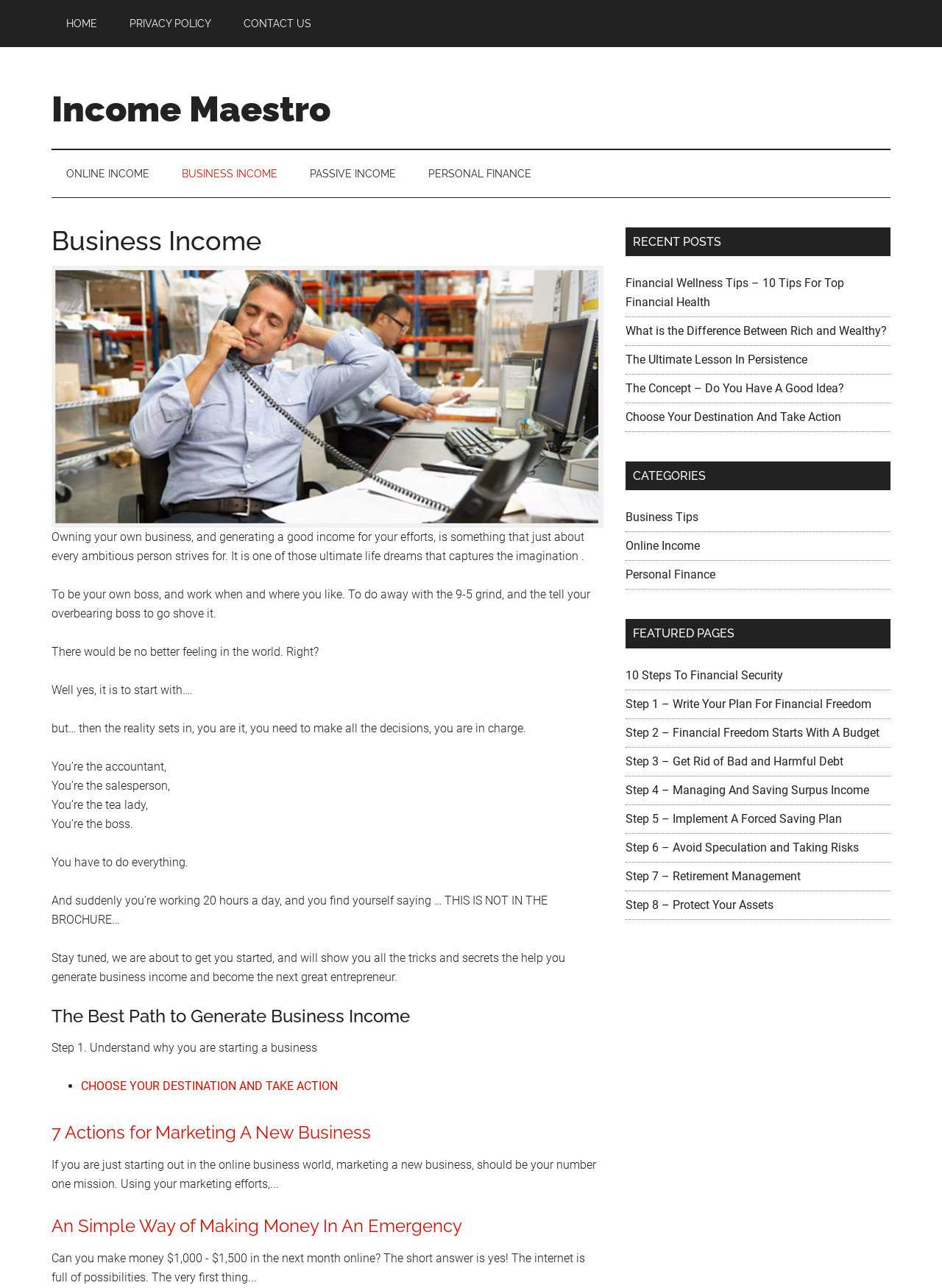Identify the bounding box coordinates of the clickable region required to complete the instruction: "Learn about 7 Actions for Marketing A New Business". The coordinates should be given as four float numbers within the range of 0 and 1, i.e., [left, top, right, bottom].

[0.055, 0.871, 0.394, 0.888]